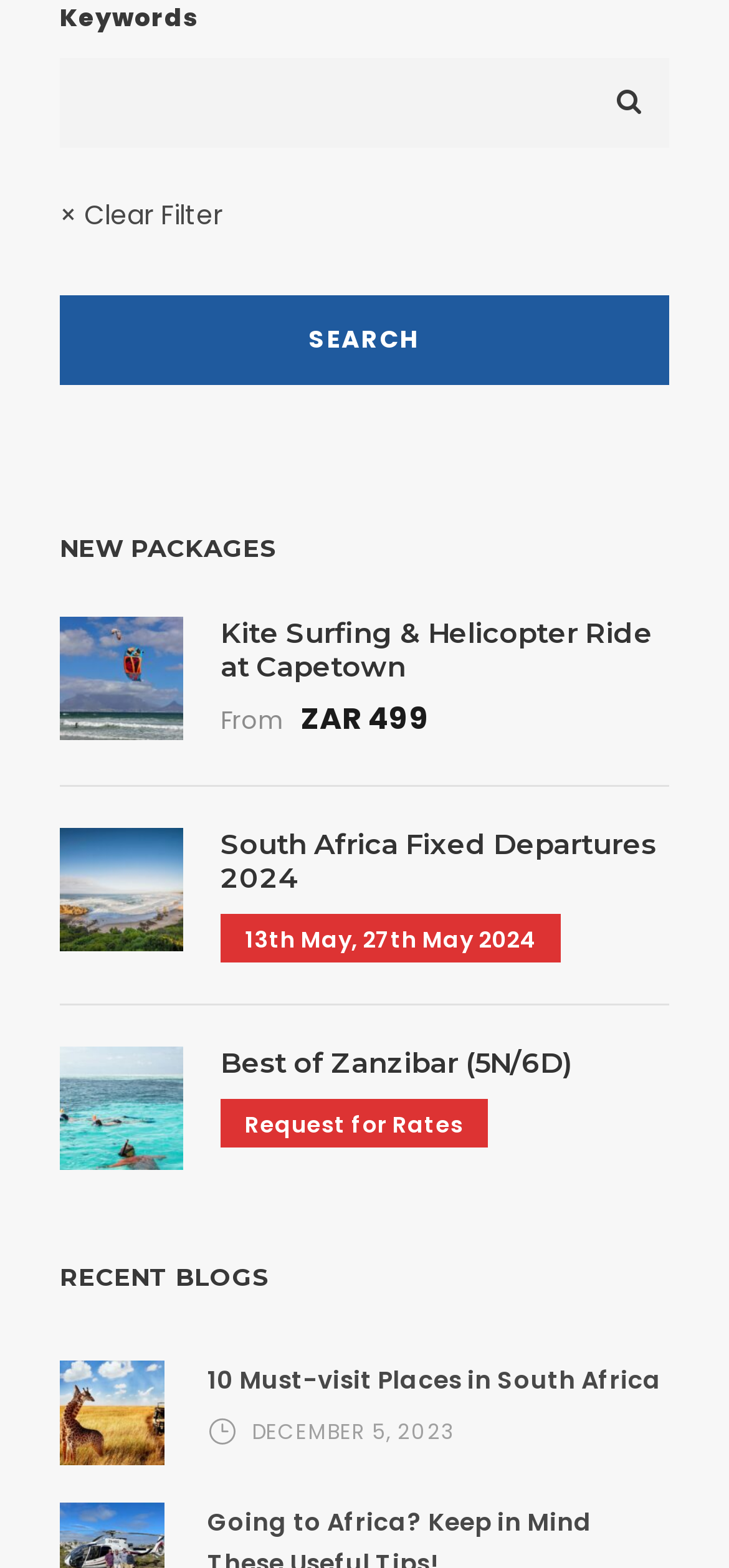Mark the bounding box of the element that matches the following description: "title="Serengeti safari"".

[0.082, 0.887, 0.226, 0.911]